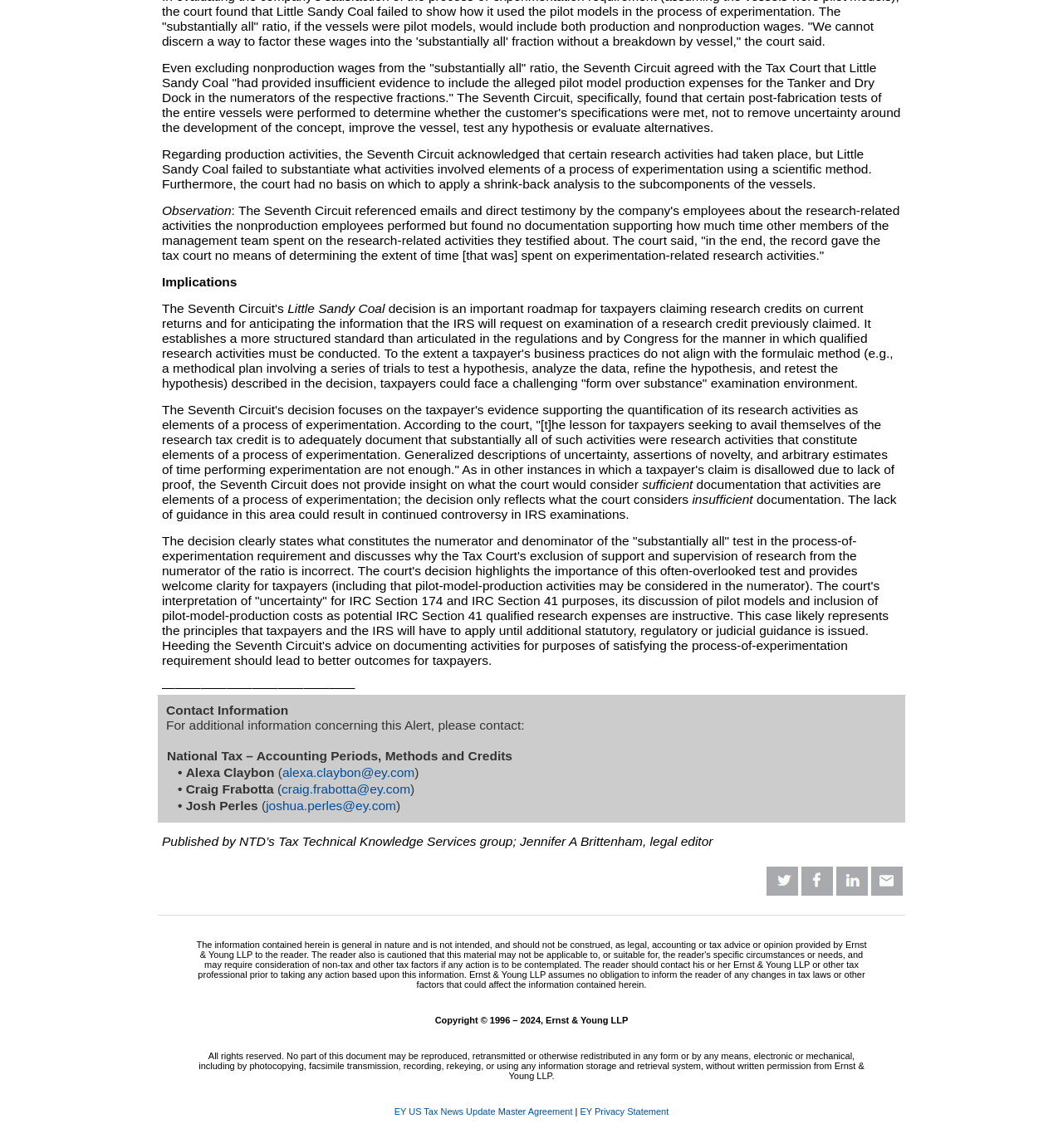Using the webpage screenshot, find the UI element described by joshua.perles@ey.com. Provide the bounding box coordinates in the format (top-left x, top-left y, bottom-right x, bottom-right y), ensuring all values are floating point numbers between 0 and 1.

[0.25, 0.695, 0.373, 0.708]